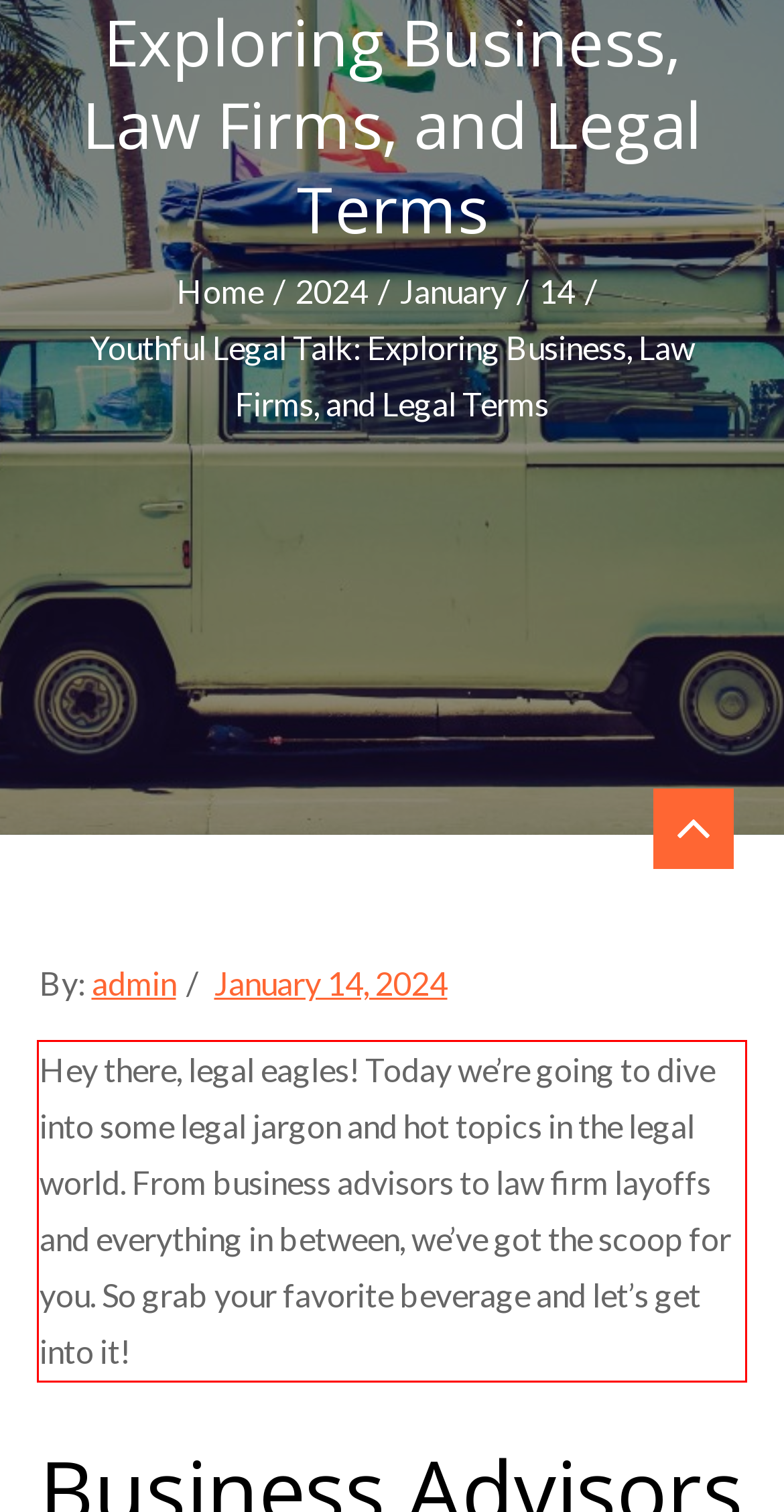You are provided with a webpage screenshot that includes a red rectangle bounding box. Extract the text content from within the bounding box using OCR.

Hey there, legal eagles! Today we’re going to dive into some legal jargon and hot topics in the legal world. From business advisors to law firm layoffs and everything in between, we’ve got the scoop for you. So grab your favorite beverage and let’s get into it!